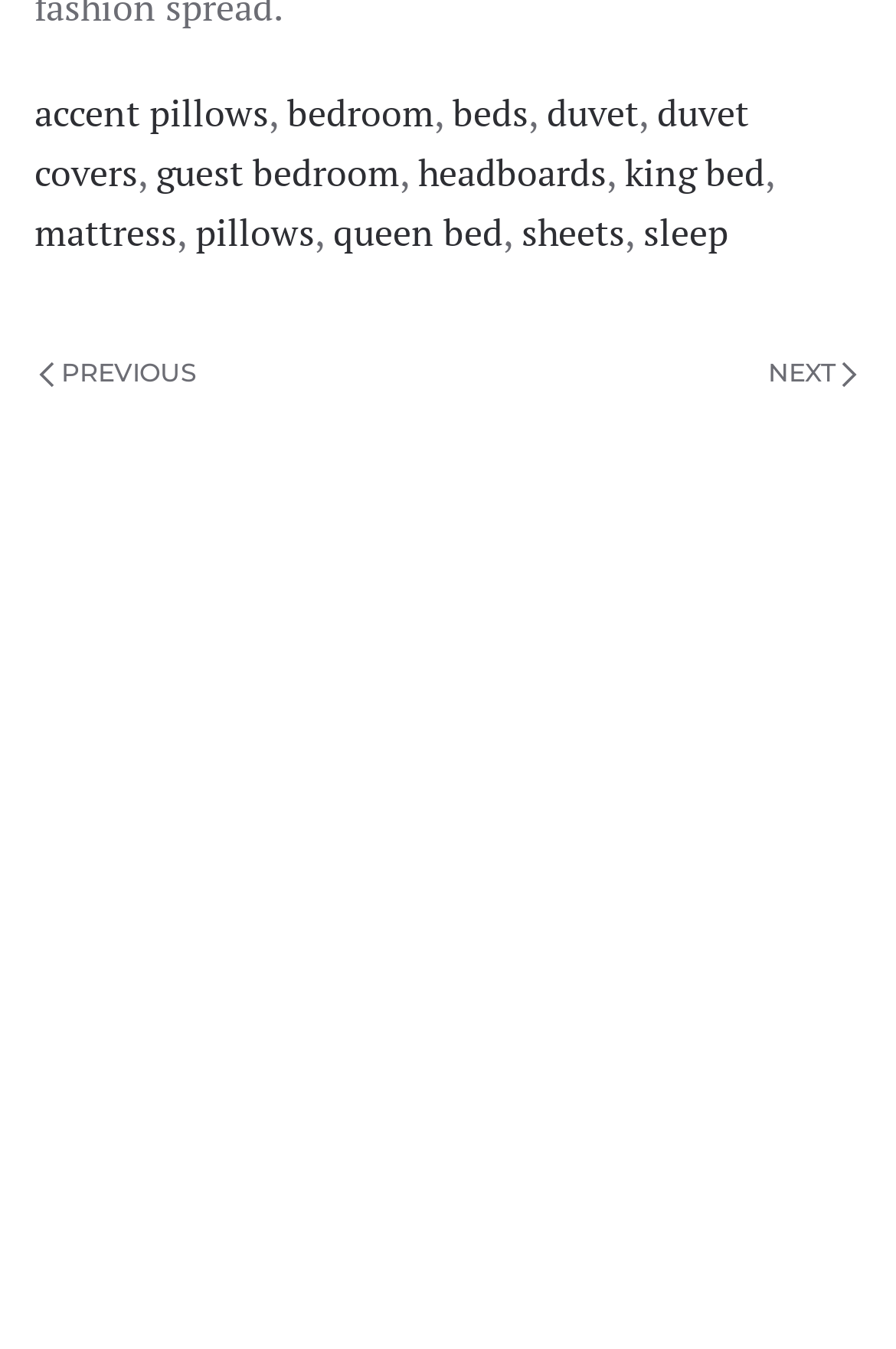Please determine the bounding box coordinates for the UI element described here. Use the format (top-left x, top-left y, bottom-right x, bottom-right y) with values bounded between 0 and 1: king bed

[0.697, 0.109, 0.854, 0.147]